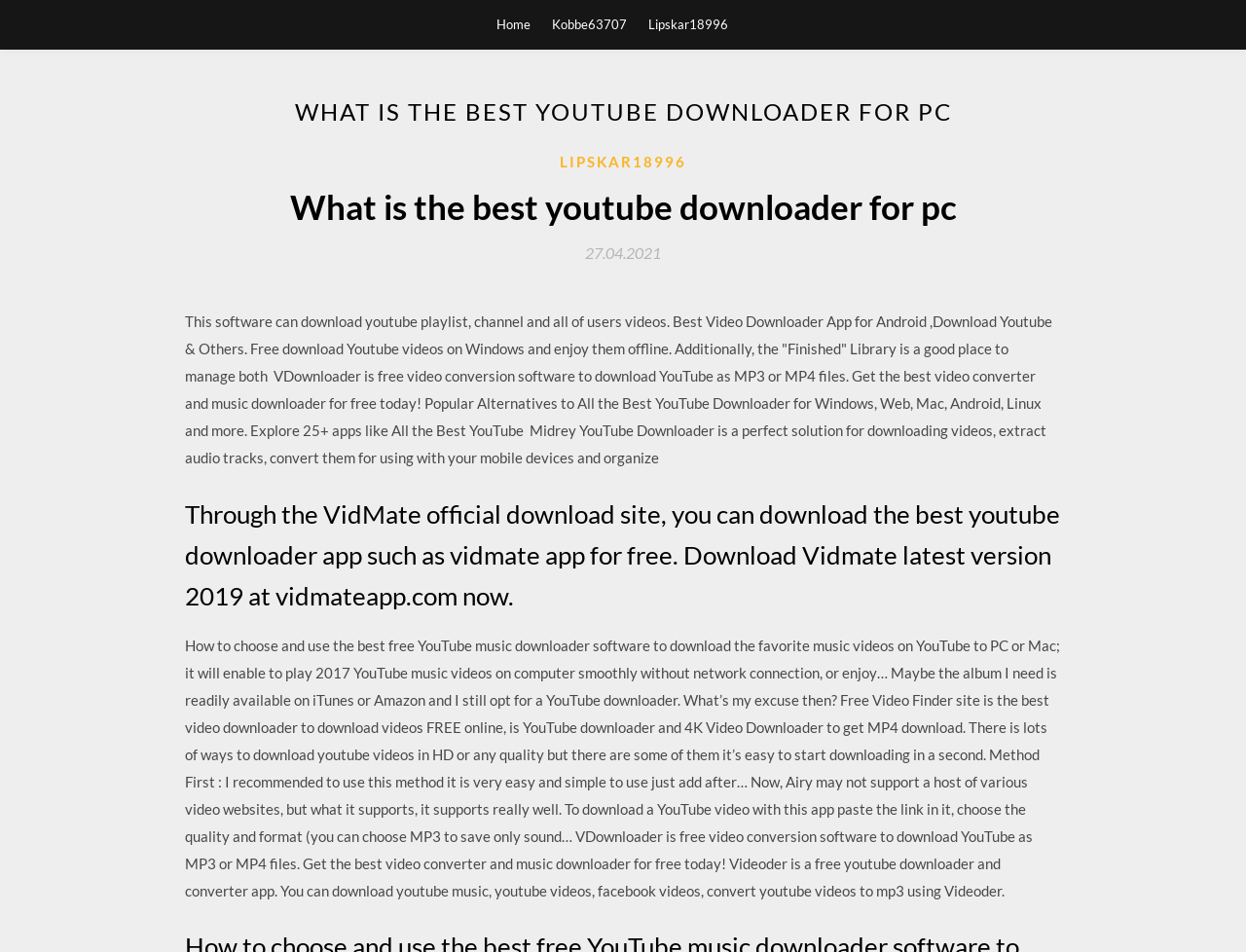Answer the question in a single word or phrase:
What type of content can be downloaded from YouTube?

Videos and audio